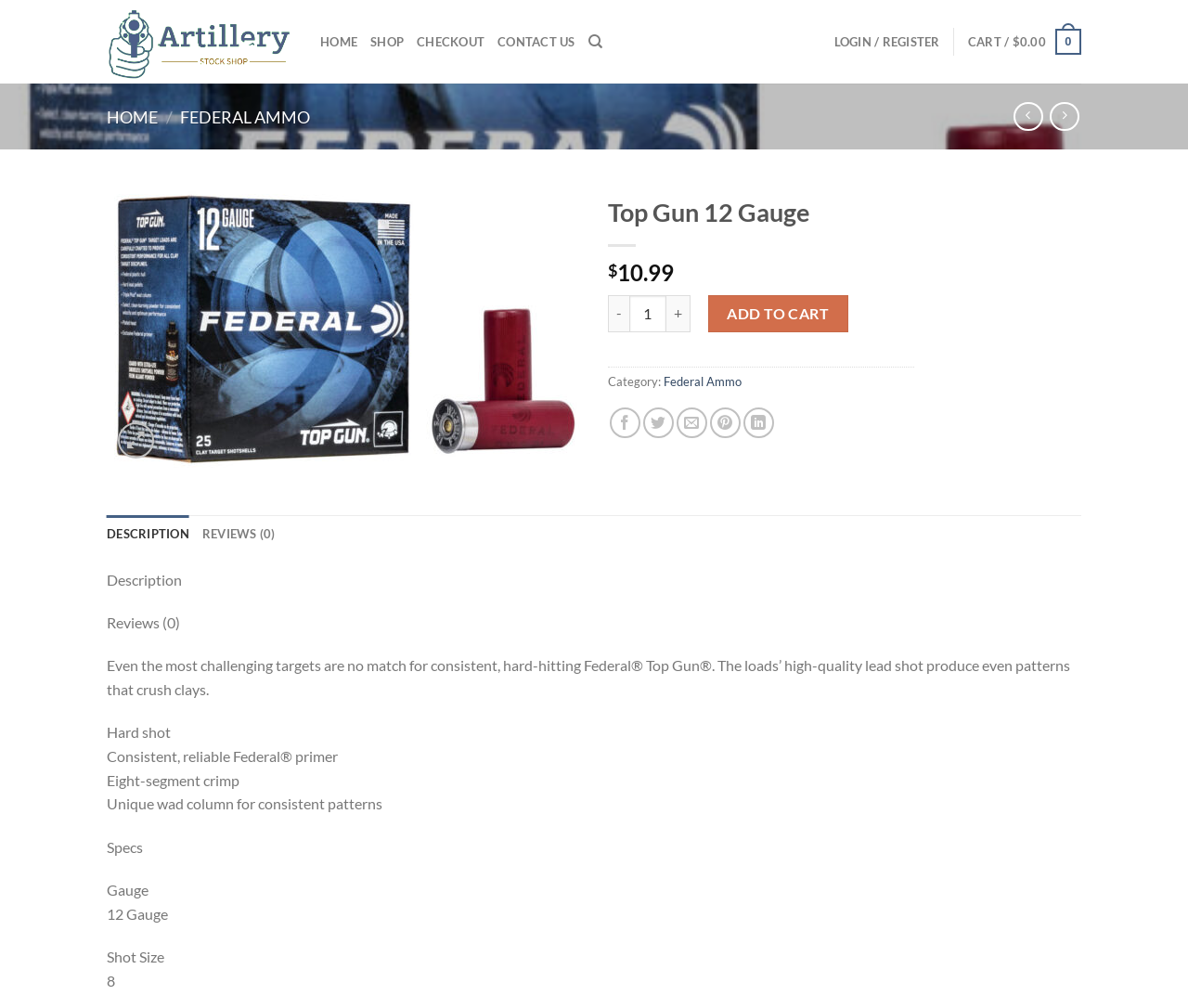What is the shot size of Top Gun 12 Gauge?
Answer the question with a detailed explanation, including all necessary information.

The shot size of Top Gun 12 Gauge can be found in the product specifications section, where it is listed as '8'.